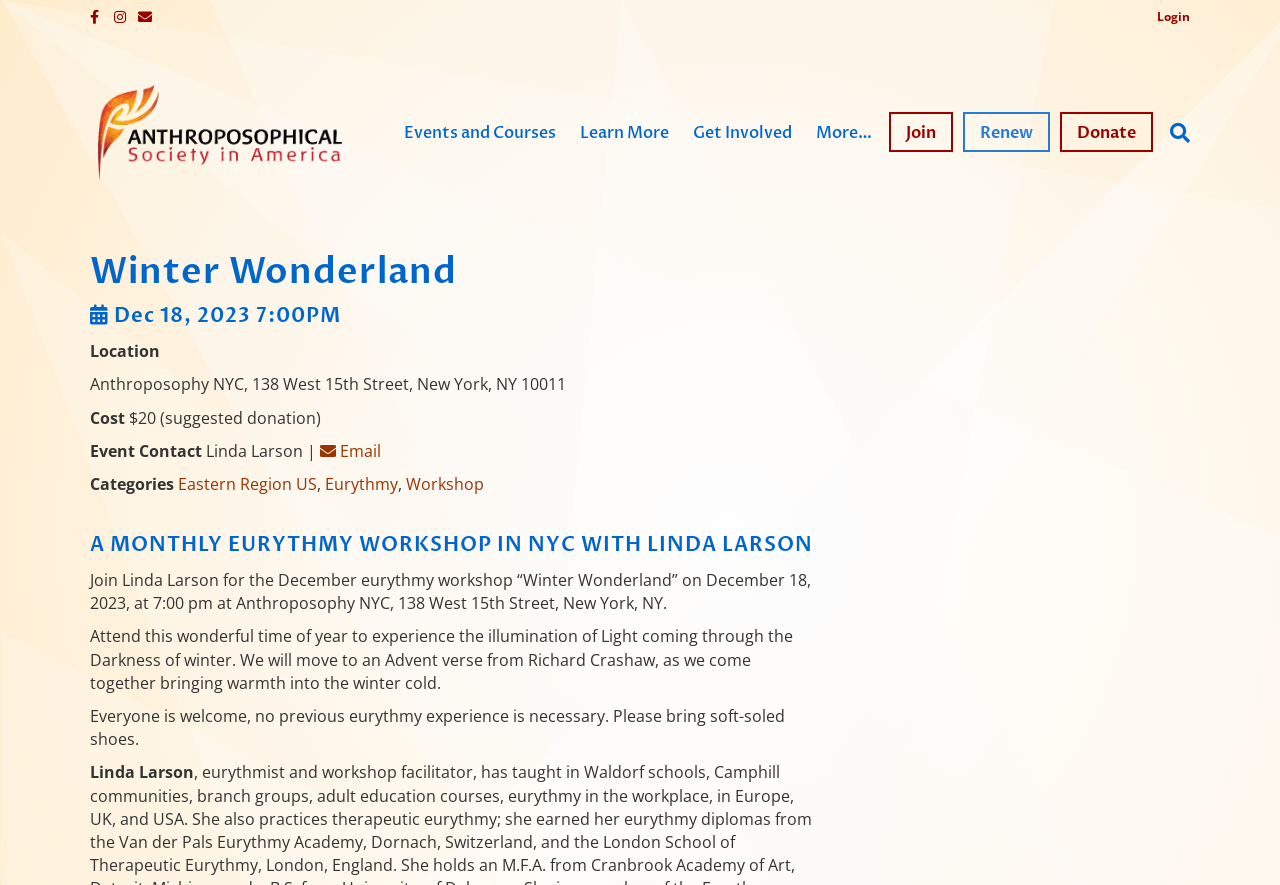Analyze the image and give a detailed response to the question:
What is the event contact's email?

I found the event contact's email by looking at the 'Event Contact' section, which is located below the 'Cost' section. The link ' Email' is listed as the contact's email.